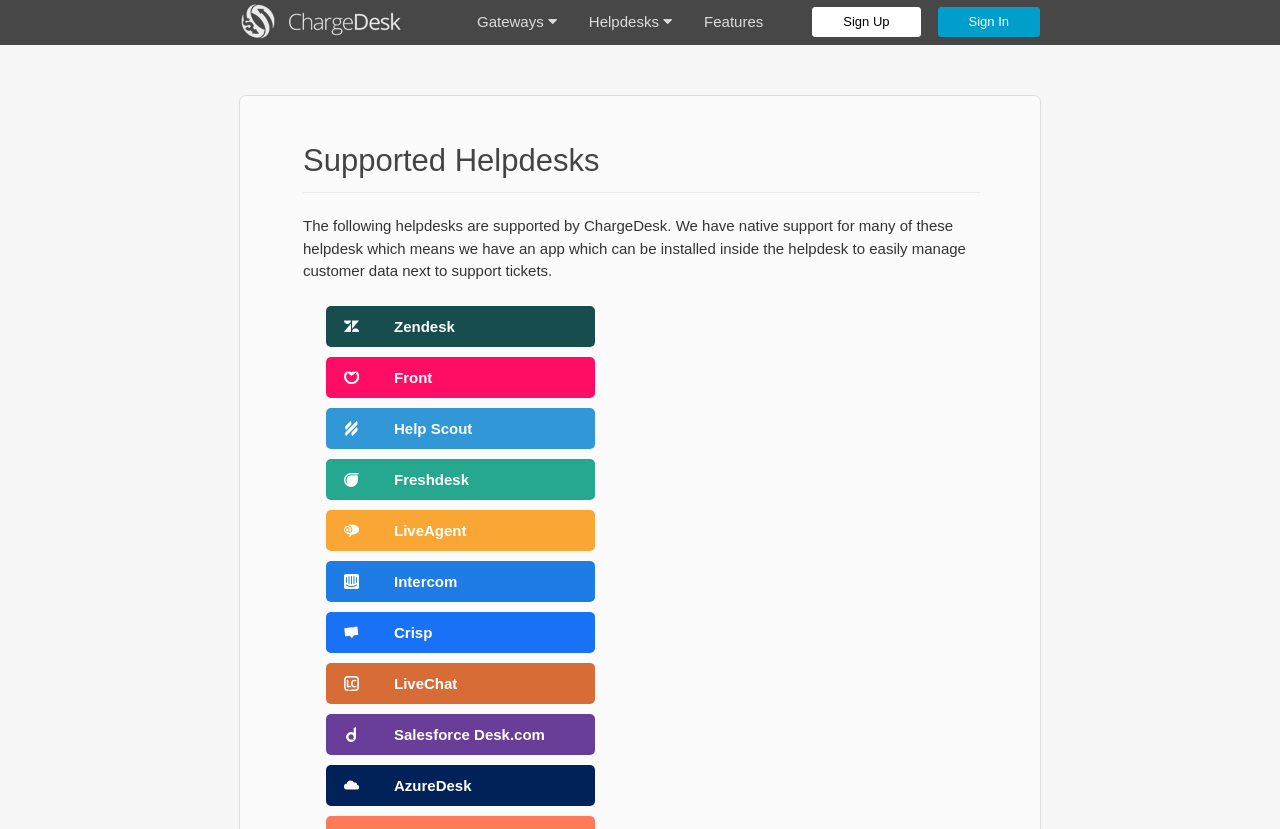Given the description "Crisp", provide the bounding box coordinates of the corresponding UI element.

[0.255, 0.738, 0.465, 0.787]